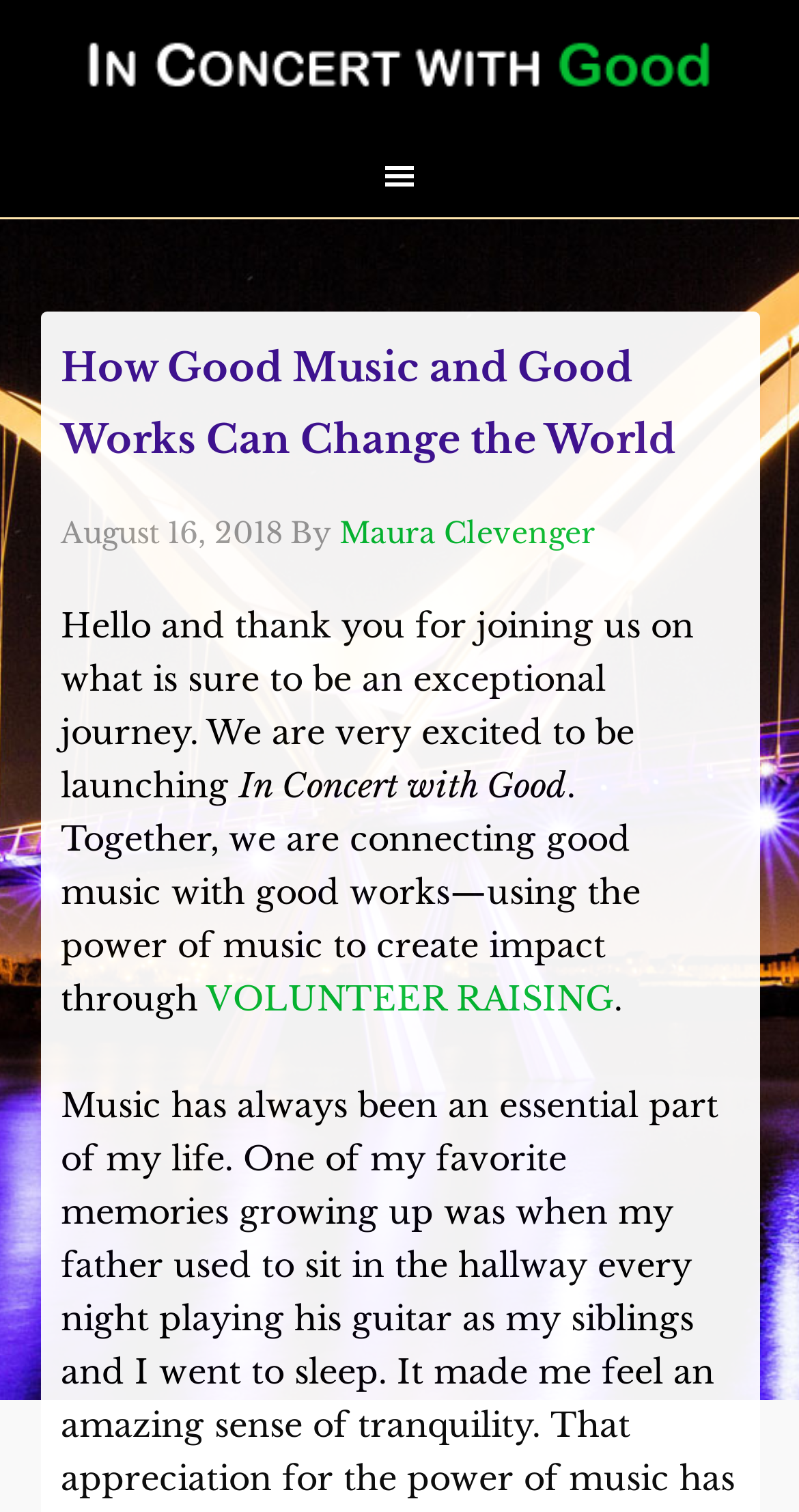Please answer the following question using a single word or phrase: What is the date of the article?

August 16, 2018